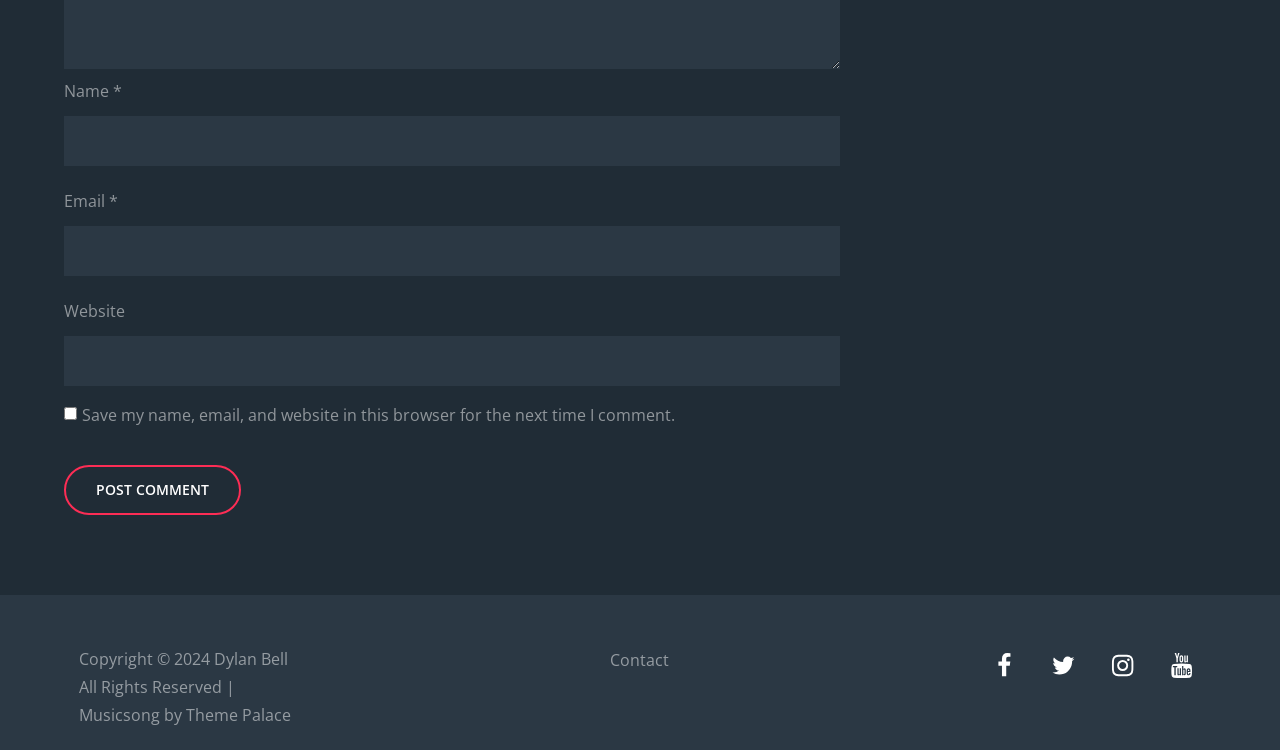Find the bounding box coordinates of the element I should click to carry out the following instruction: "Click the post comment button".

[0.05, 0.619, 0.188, 0.686]